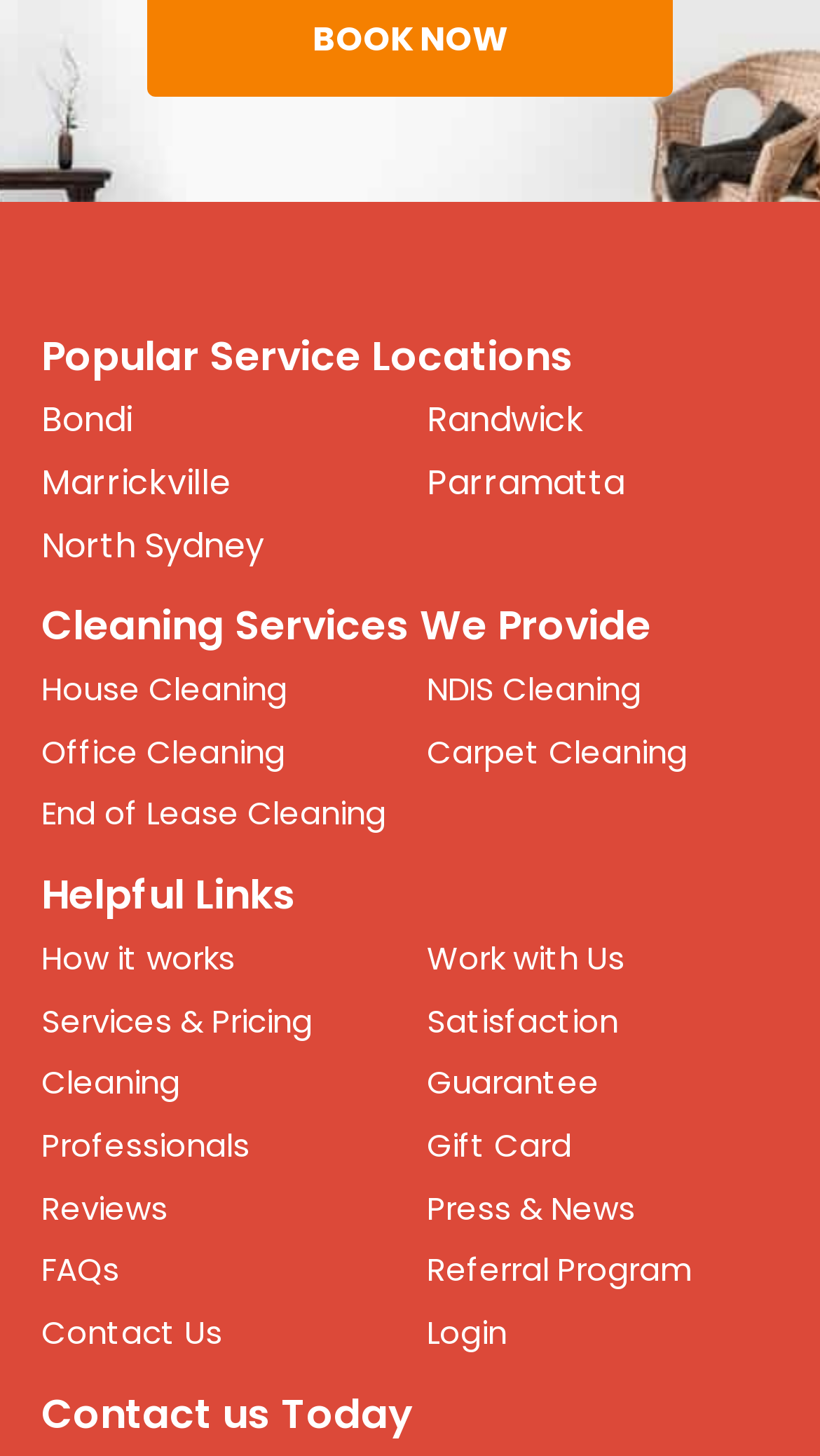Please answer the following question using a single word or phrase: 
What is the main category of services provided?

Cleaning Services